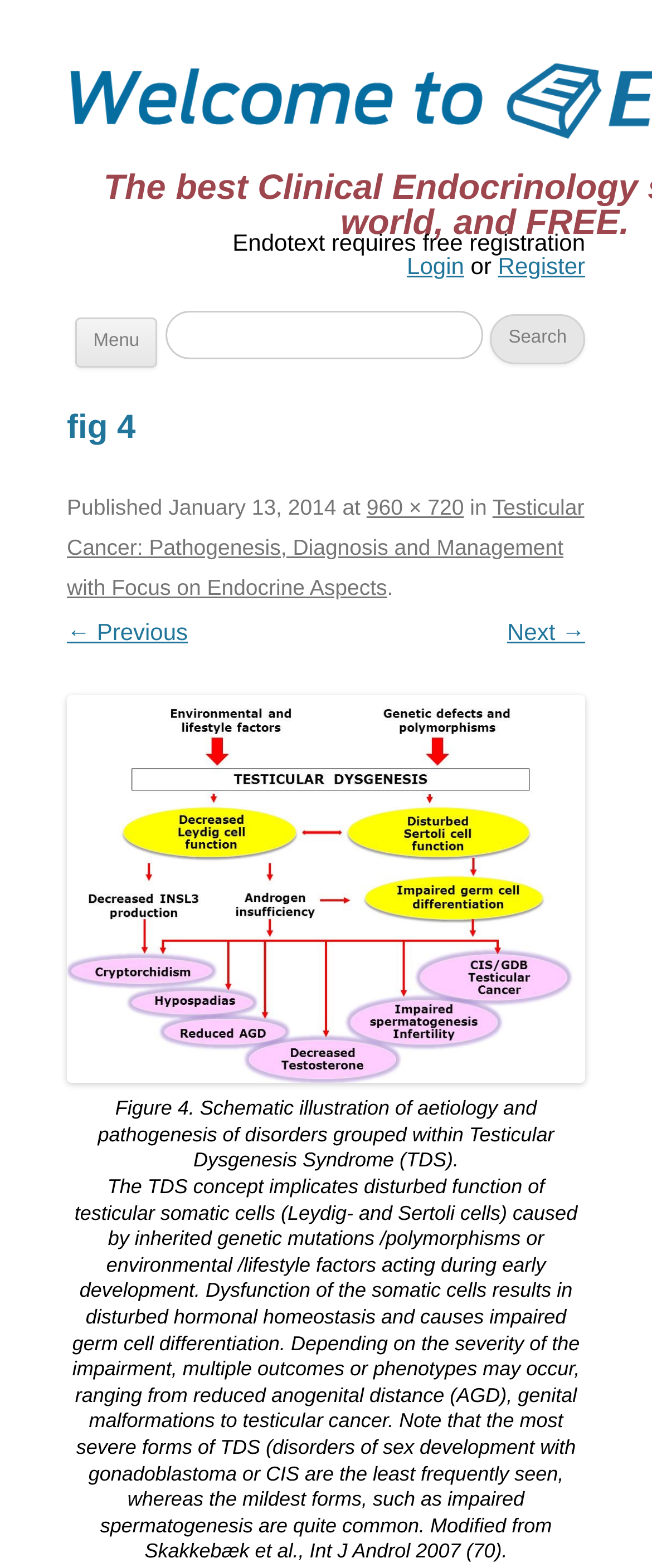Identify the bounding box coordinates for the UI element described as: "Register".

[0.764, 0.161, 0.897, 0.178]